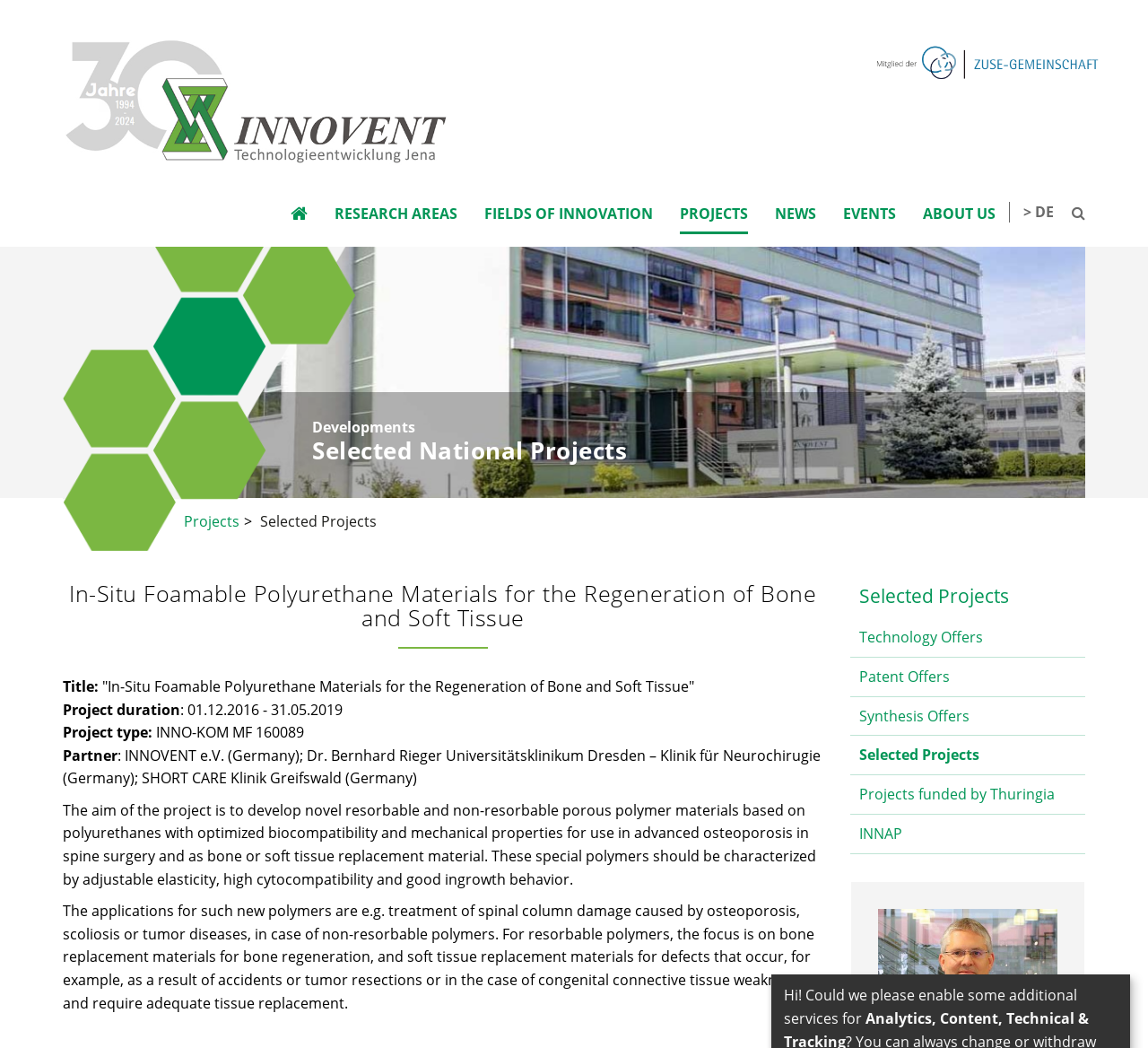Point out the bounding box coordinates of the section to click in order to follow this instruction: "Go to Contact".

None